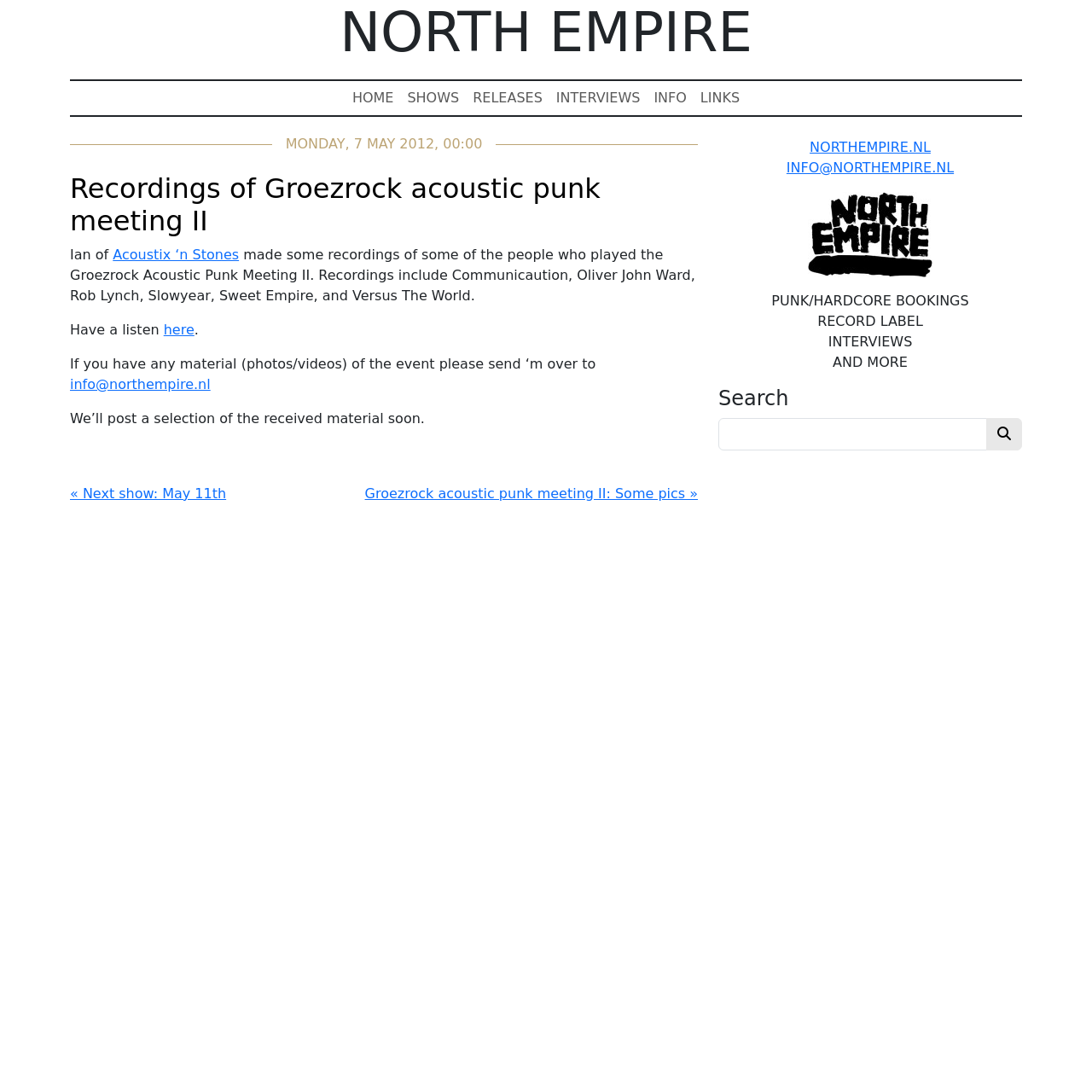Detail the webpage's structure and highlights in your description.

The webpage appears to be a blog or news site focused on punk rock music, specifically the North Empire music label and booking agency. At the top of the page, there is a large heading "NORTH EMPIRE" with a link to the homepage. Below this, there is a navigation menu with links to various sections of the site, including "HOME", "SHOWS", "RELEASES", "INTERVIEWS", "INFO", and "LINKS".

The main content of the page is an article about recordings from the Groezrock Acoustic Punk Meeting II event. The article has a heading "Recordings of Groezrock acoustic punk meeting II" and includes a brief introduction by Ian of Acoustix 'n Stones, who made the recordings. The text describes the event and lists the bands that were recorded, including Communicaution, Oliver John Ward, Rob Lynch, Slowyear, Sweet Empire, and Versus The World. There is also a link to listen to the recordings.

Below the article, there are two links to related content: "« Next show: May 11th" and "Groezrock acoustic punk meeting II: Some pics »". At the bottom of the page, there is a footer section with a date stamp "MONDAY, 7 MAY 2012, 00:00".

In the right-hand sidebar, there is a complementary section with links to the North Empire website and email address, as well as an image of the North Empire logo. There are also several headings and text blocks describing the services offered by North Empire, including punk/hardcore bookings, record label, interviews, and more. Finally, there is a search box and button at the bottom of the sidebar.